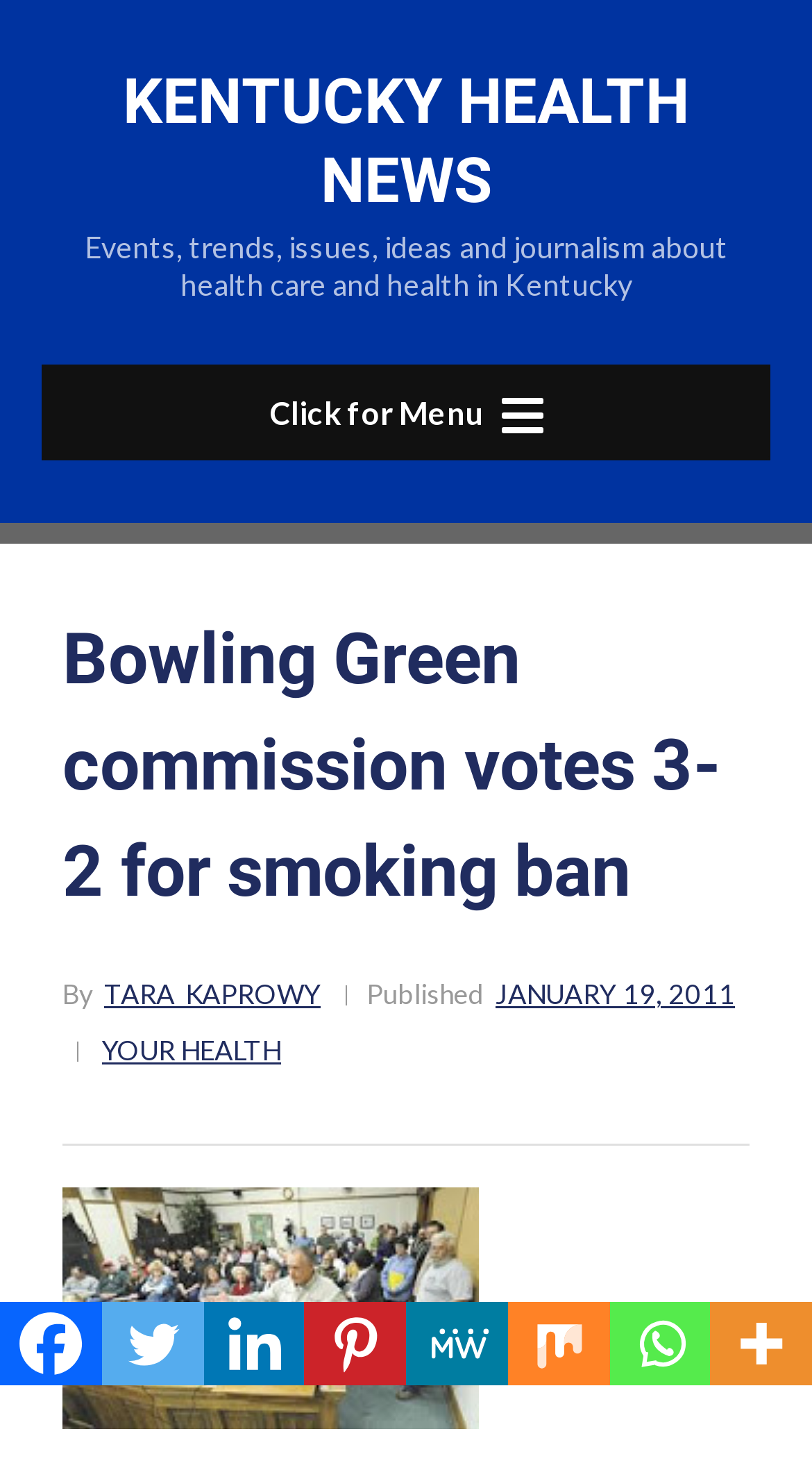Identify the bounding box coordinates of the part that should be clicked to carry out this instruction: "Click for menu".

[0.051, 0.248, 0.949, 0.314]